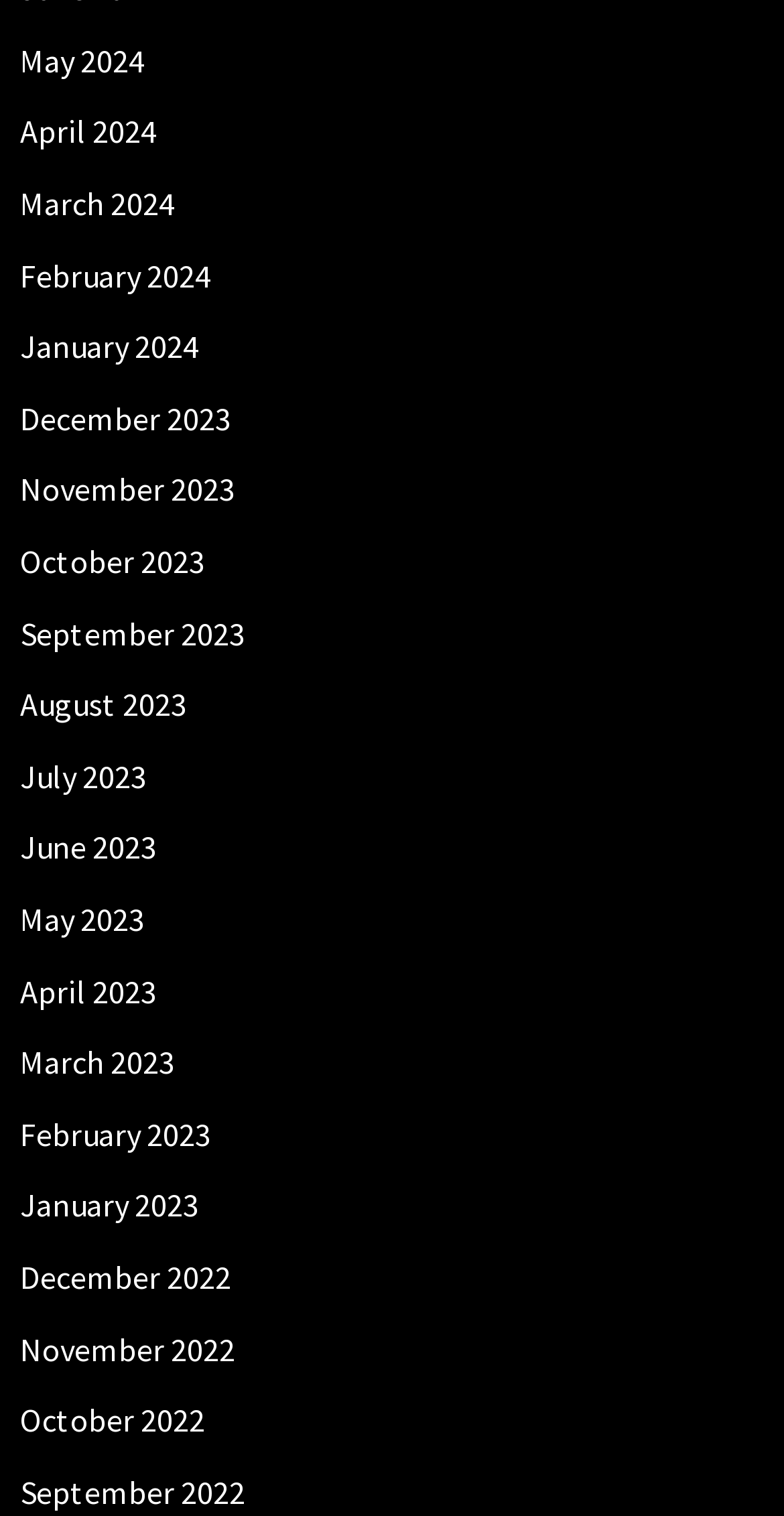Please specify the bounding box coordinates for the clickable region that will help you carry out the instruction: "go to April 2023".

[0.026, 0.64, 0.2, 0.666]